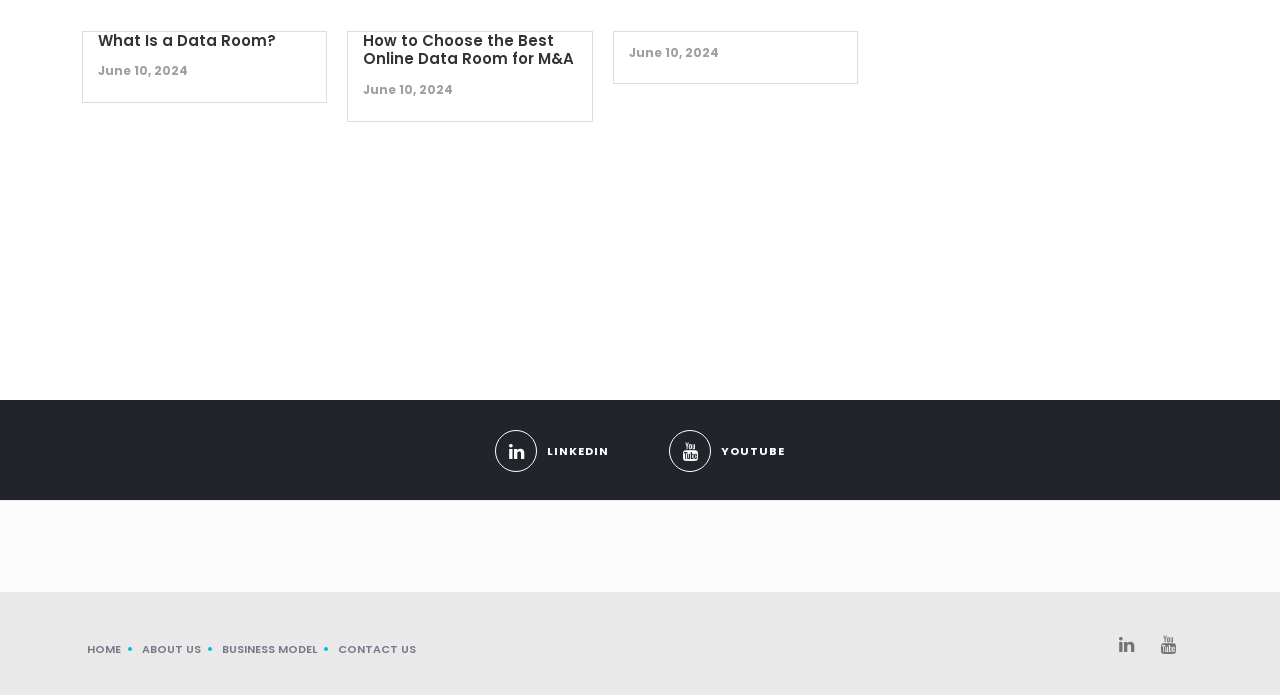Please provide a one-word or short phrase answer to the question:
What is the topic of the first article?

Data Room